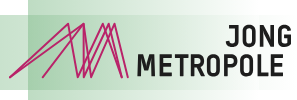What is the color of the angular design?
Answer the question using a single word or phrase, according to the image.

Pink